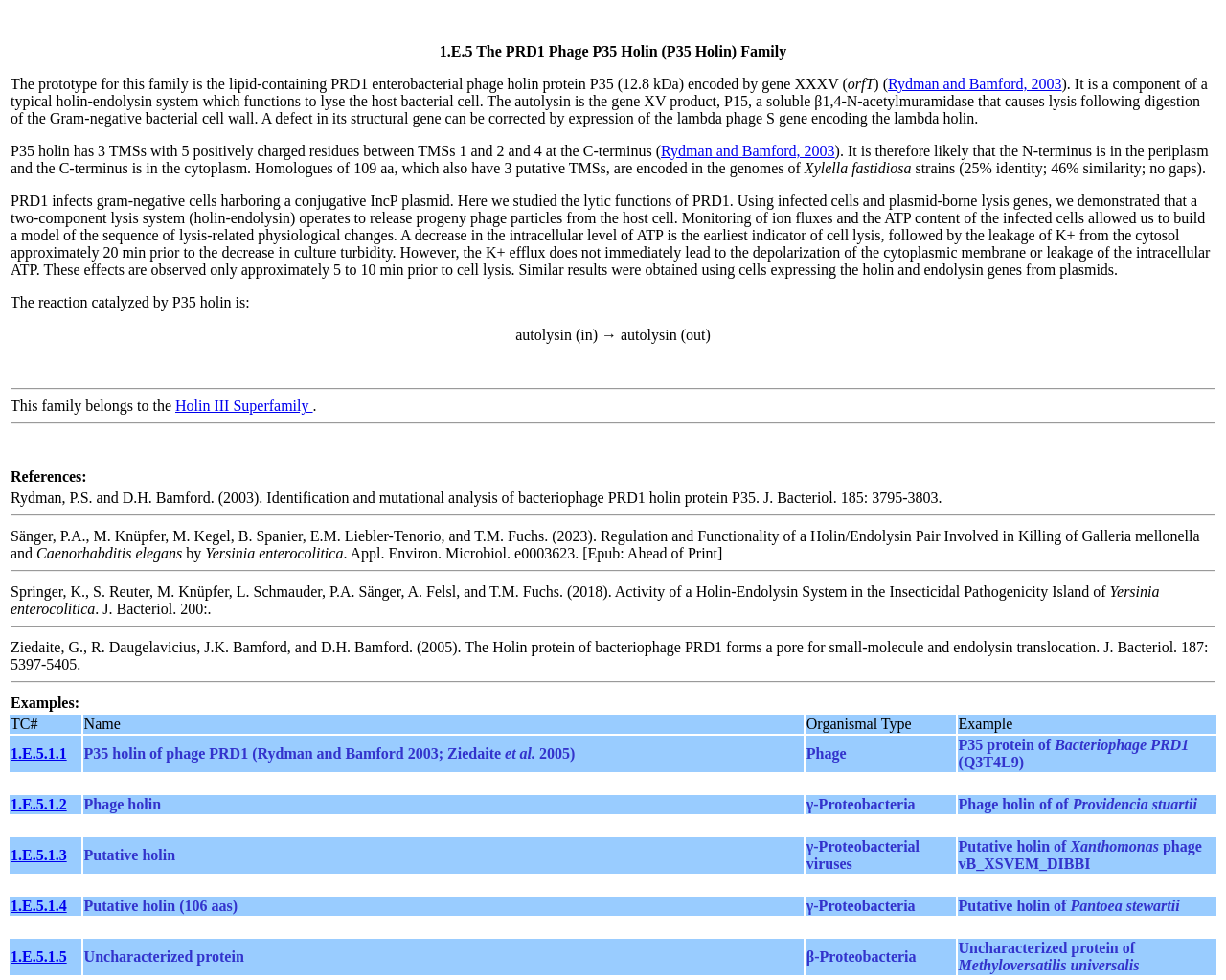What is the name of the phage that P35 holin is from?
Can you provide an in-depth and detailed response to the question?

The webpage mentions that P35 holin is the lipid-containing PRD1 enterobacterial phage holin protein P35, which is encoded by gene XXXV (orfT).